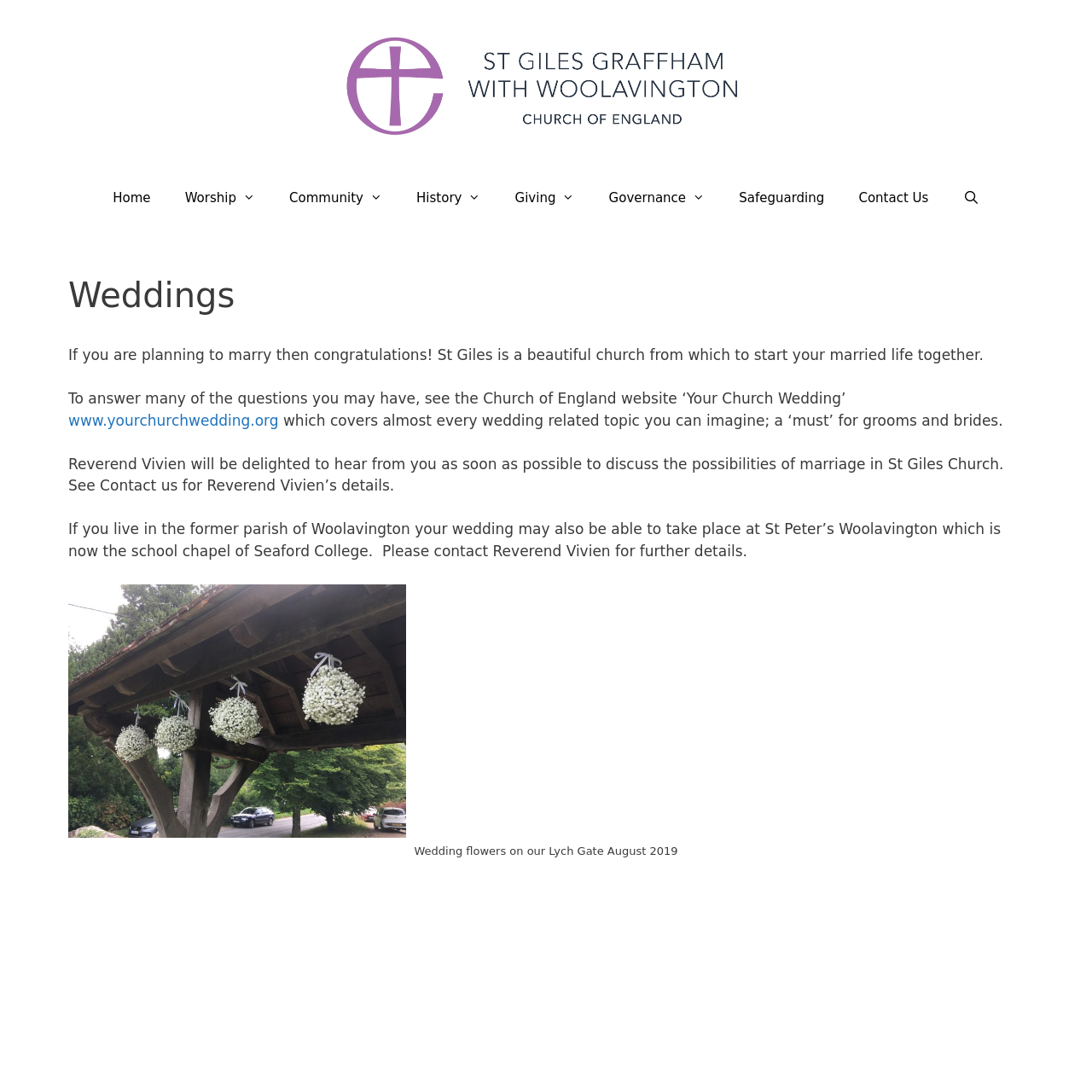What is the year of copyright mentioned at the bottom of the webpage?
Please provide a detailed and comprehensive answer to the question.

The copyright information at the bottom of the webpage mentions '© 2024 St Giles Graffham with Woolavington', indicating that the year of copyright is 2024.